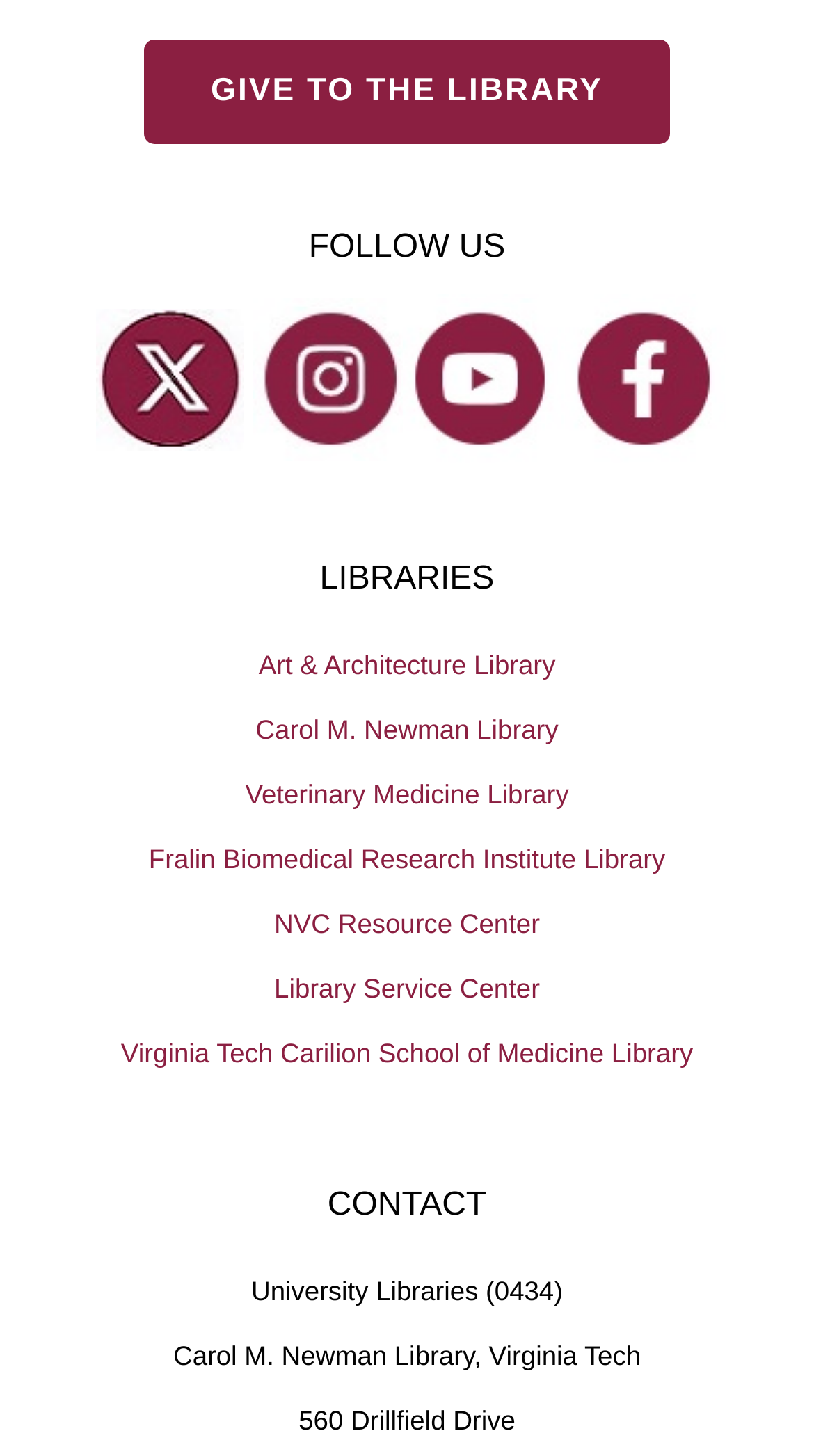Provide a short answer to the following question with just one word or phrase: What is the address of the Carol M. Newman Library?

560 Drillfield Drive